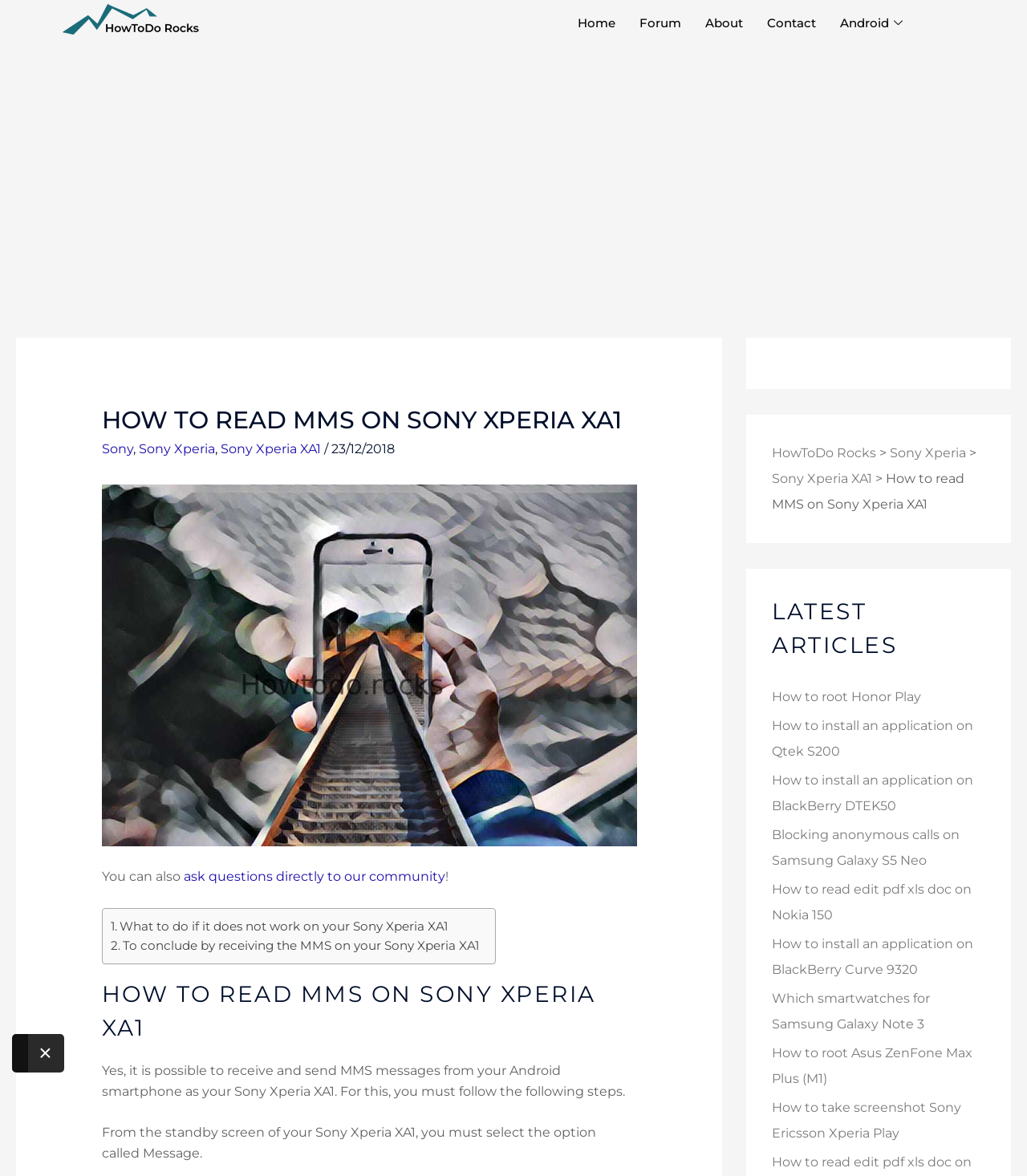Describe every aspect of the webpage comprehensively.

This webpage is about reading MMS on a Sony Xperia XA1. At the top left, there is a logo of "HowToDo Rocks" with a link to the homepage. Next to it, there are five links to different sections of the website: "Home", "Forum", "About", "Contact", and "Android". 

Below the top navigation bar, there is a large advertisement iframe that takes up most of the width of the page. Within the iframe, there is a header with the title "HOW TO READ MMS ON SONY XPERIA XA1" in large font. Below the title, there are links to "Sony", "Sony Xperia", and "Sony Xperia XA1" with a date "23/12/2018" next to them. 

To the right of the title, there is an image related to reading MMS on Sony Xperia XA1. Below the image, there is a paragraph of text that explains how to ask questions directly to the community. 

Underneath the advertisement iframe, there is a table with two columns. The left column has links to related topics, such as "What to do if it does not work on your Sony Xperia XA1" and "To conclude by receiving the MMS on your Sony Xperia XA1". The right column has a heading "HOW TO READ MMS ON SONY XPERIA XA1" and a long paragraph of text that explains how to receive and send MMS messages on a Sony Xperia XA1.

On the right side of the page, there are links to related articles, including "How to root Honor Play", "How to install an application on Qtek S200", and "How to read edit pdf xls doc on Nokia 150". There is also a button to close a snackbar notification at the bottom right corner of the page.